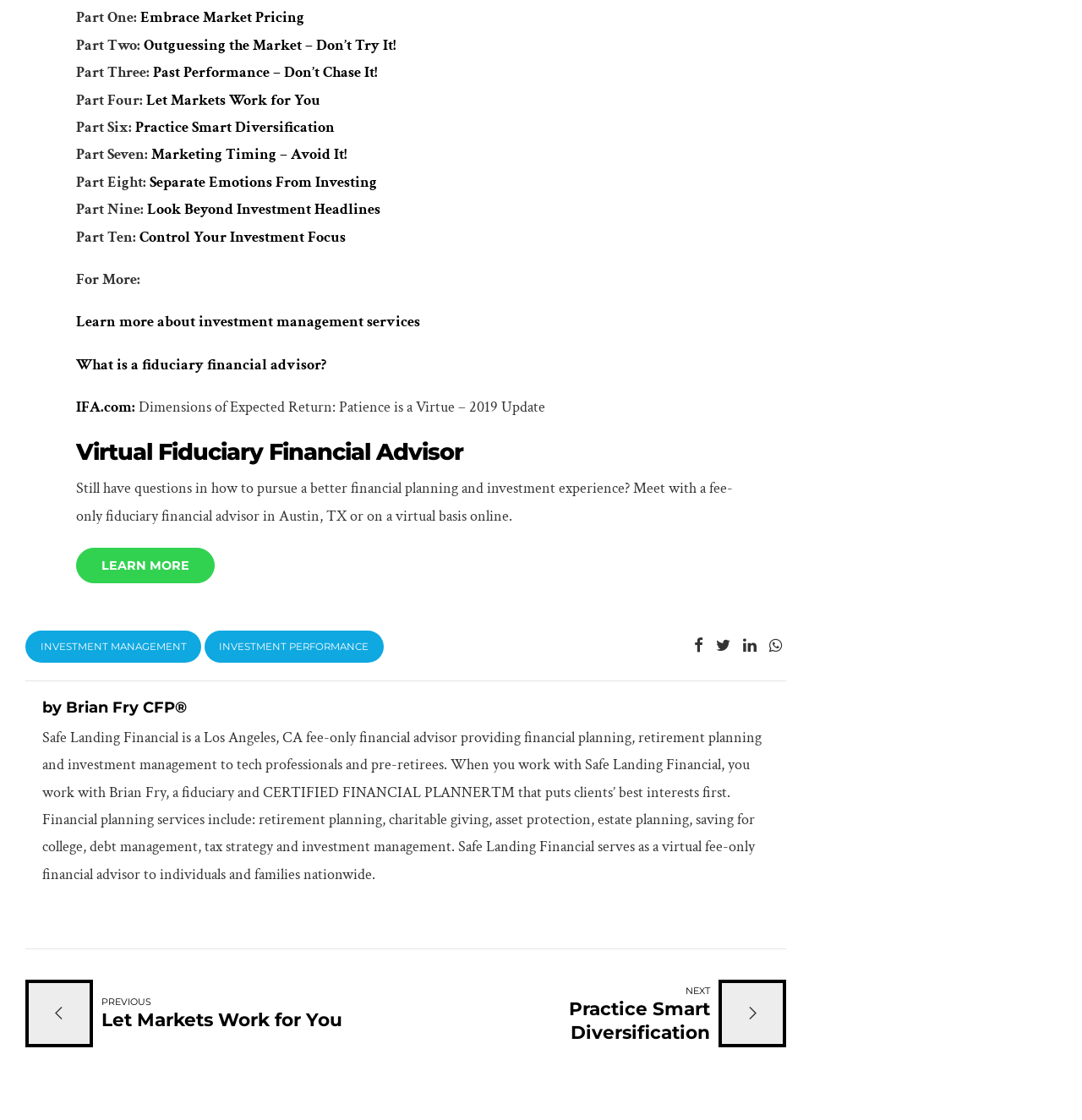Identify the bounding box coordinates of the clickable region necessary to fulfill the following instruction: "Meet with a fee-only fiduciary financial advisor". The bounding box coordinates should be four float numbers between 0 and 1, i.e., [left, top, right, bottom].

[0.07, 0.489, 0.198, 0.521]